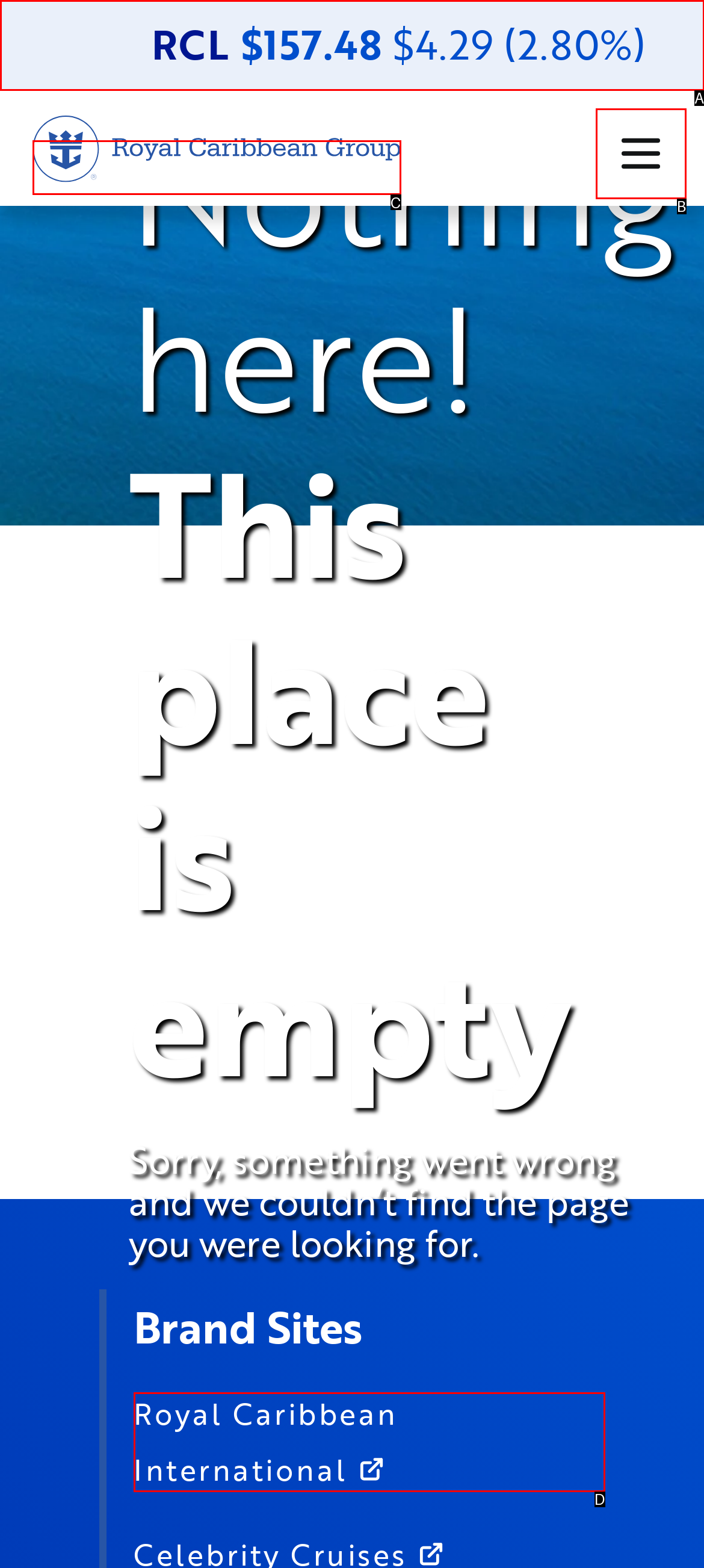Using the description: RCL $157.48 $4.29 (2.80%), find the best-matching HTML element. Indicate your answer with the letter of the chosen option.

A